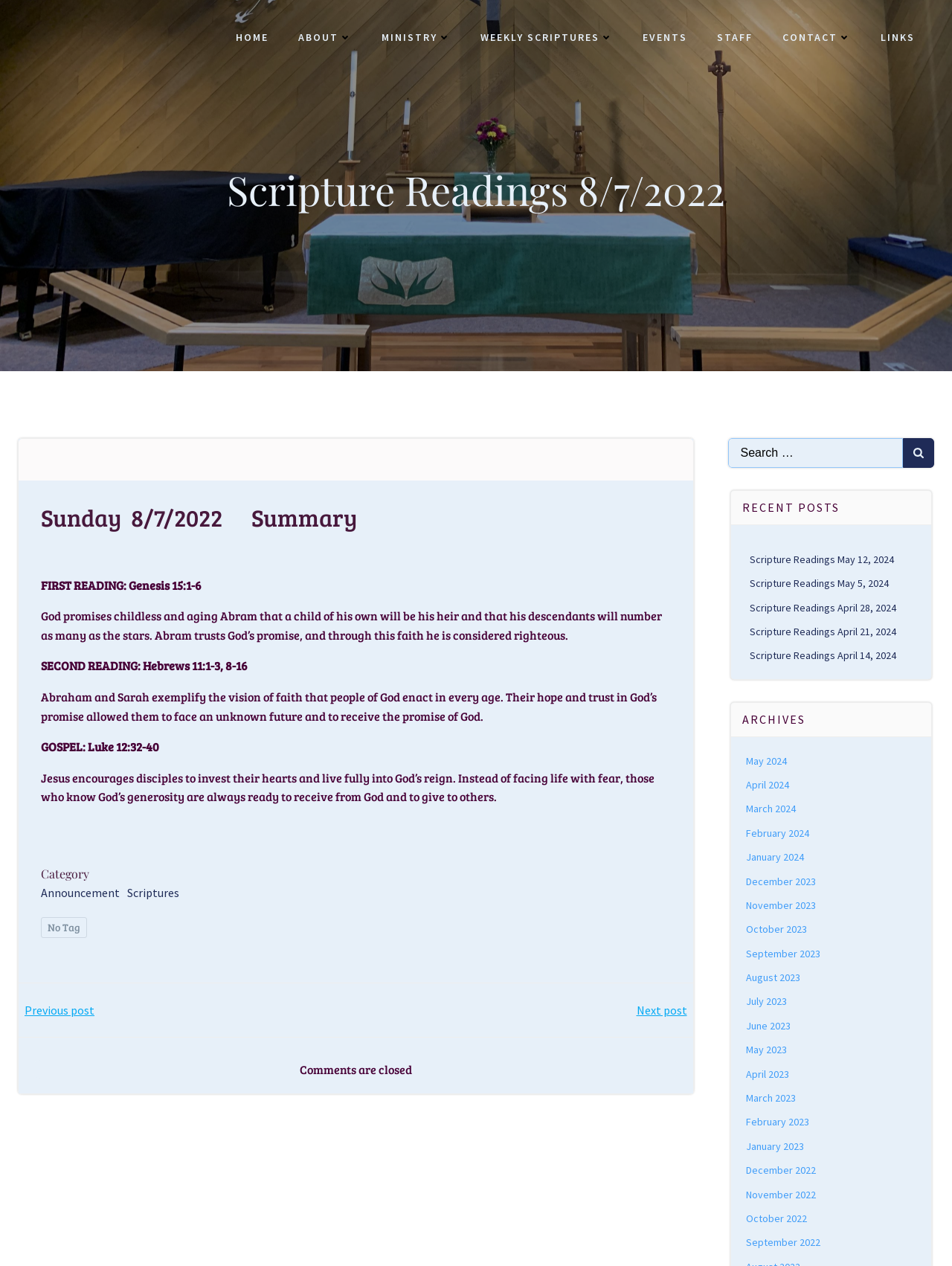Please identify the bounding box coordinates of where to click in order to follow the instruction: "View recent post Scripture Readings May 12, 2024".

[0.787, 0.436, 0.939, 0.447]